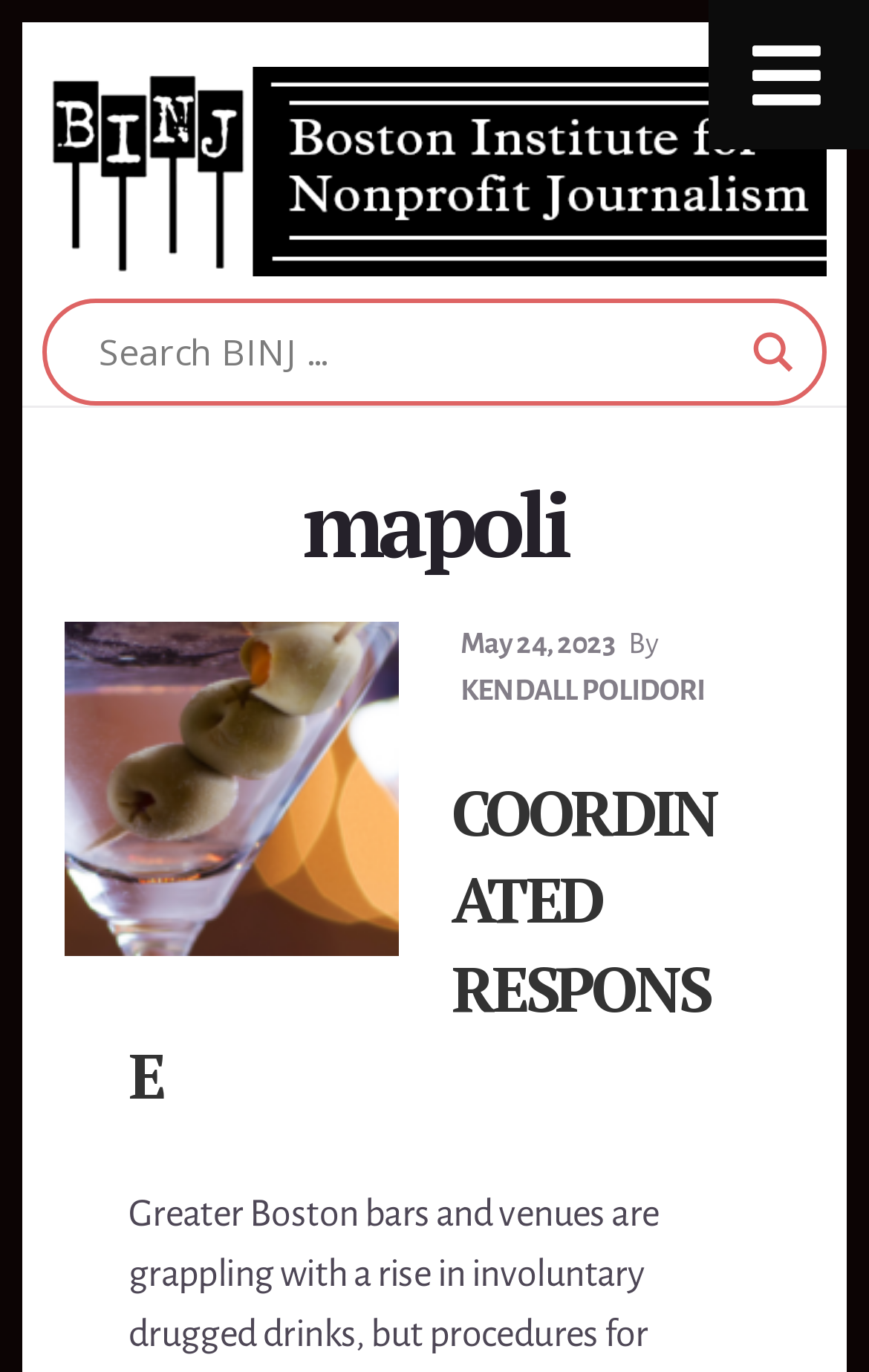Offer a detailed account of what is visible on the webpage.

The webpage appears to be a news article or blog post from "mapoli" with a focus on a specific topic, "COORDINATED RESPONSE". At the top-left corner, there is a link to "Skip to content" followed by a logo or icon of "BINJ" with a text label. 

To the right of the logo, there is a search form with a search input box and a search magnifier button. The search input box is accompanied by a disabled autocomplete input box.

Below the search form, the title "mapoli" is displayed prominently, followed by a header section that includes the date "May 24, 2023", the author's name "KENDALL POLIDORI", and a brief description or tagline.

The main content of the webpage is headed by "COORDINATED RESPONSE", which is a clickable link. The content of the article or post is not explicitly described in the accessibility tree, but it likely follows the heading.

At the top-right corner, there is a "Toggle Menu" button, which suggests that the webpage has a menu or navigation section that can be expanded or collapsed.